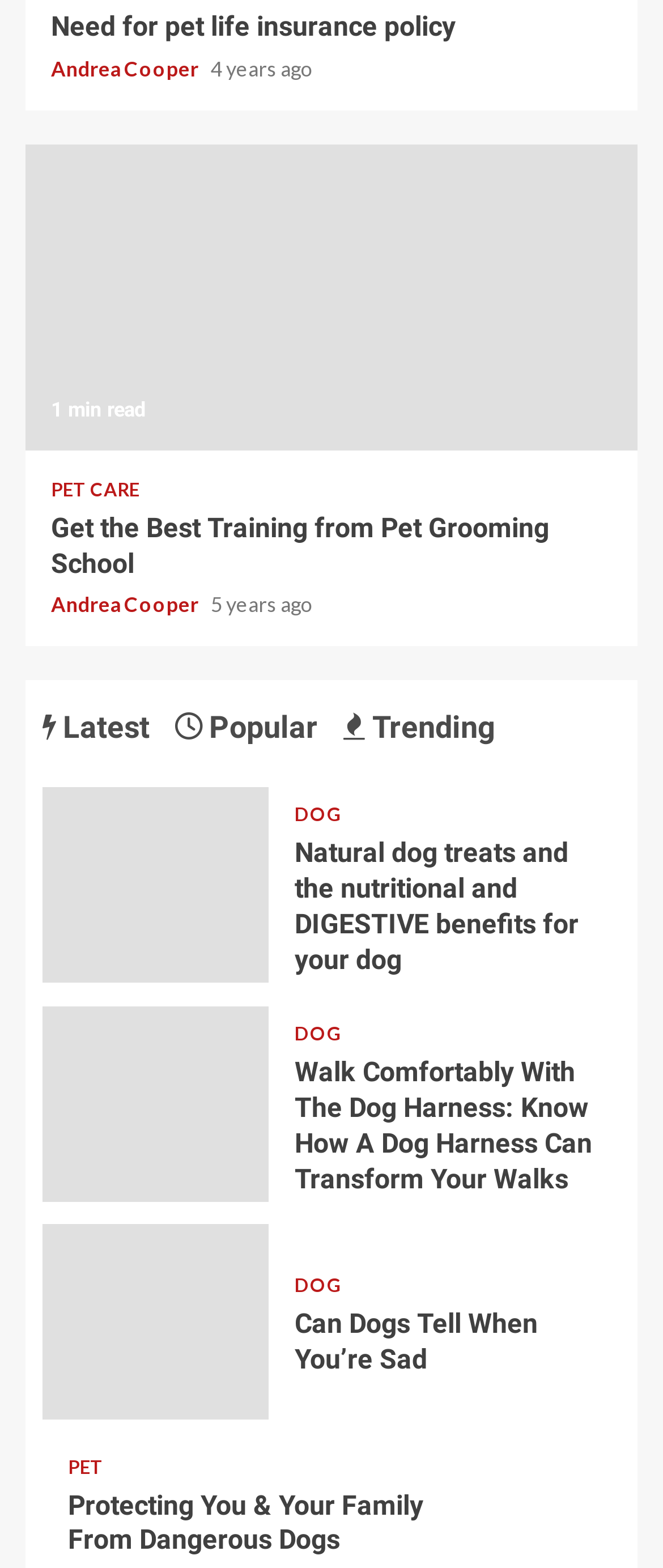How many articles are listed on this webpage?
With the help of the image, please provide a detailed response to the question.

I counted the number of heading elements that represent article titles, which are 'Need for pet life insurance policy', 'Get the Best Training from Pet Grooming School', 'Natural dog treats and the nutritional and DIGESTIVE benefits for your dog', 'Walk Comfortably With The Dog Harness: Know How A Dog Harness Can Transform Your Walks', and 'Can Dogs Tell When You’re Sad', so there are 5 articles listed on this webpage.